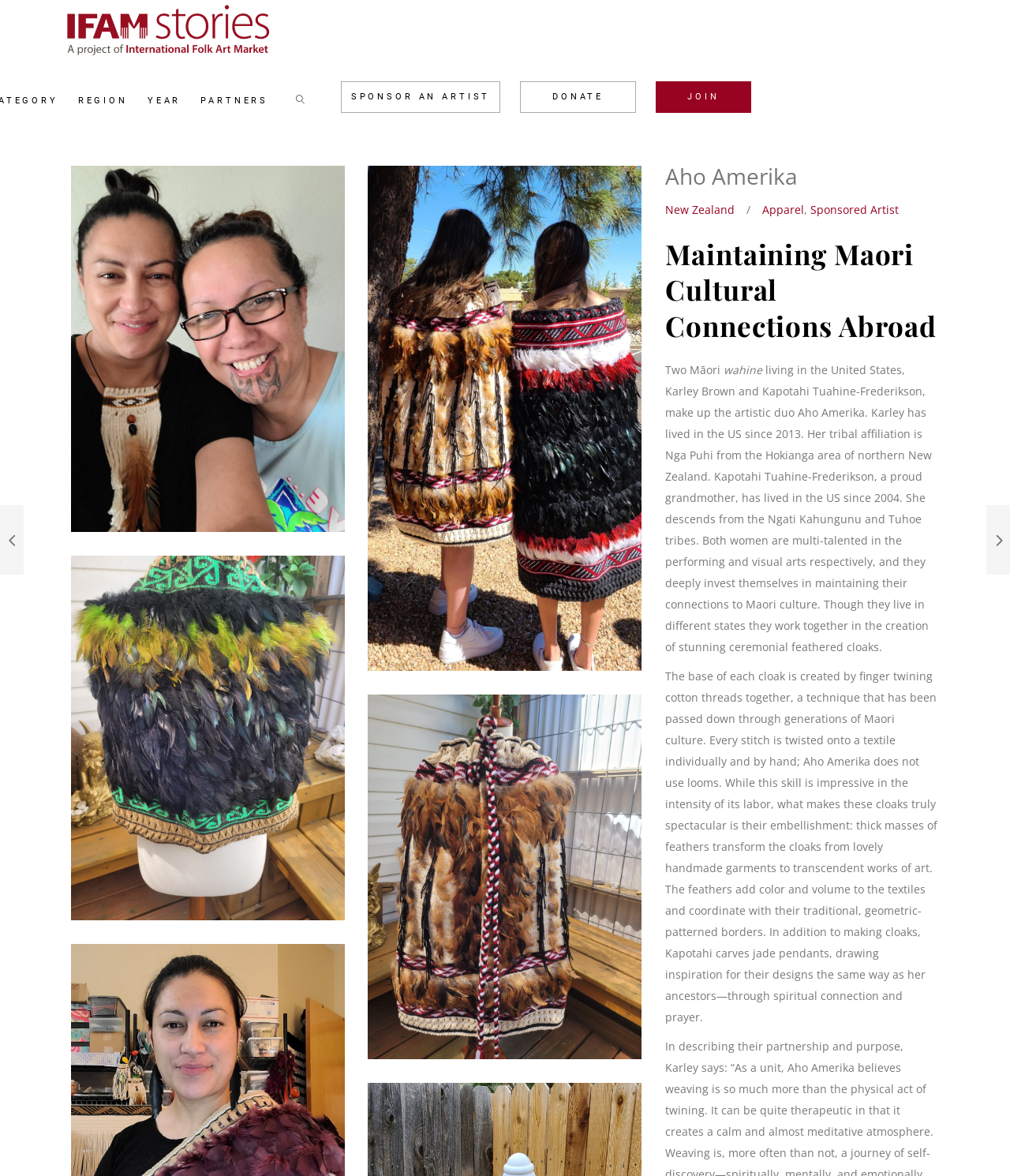Find and indicate the bounding box coordinates of the region you should select to follow the given instruction: "Click the logo".

[0.066, 0.0, 0.267, 0.047]